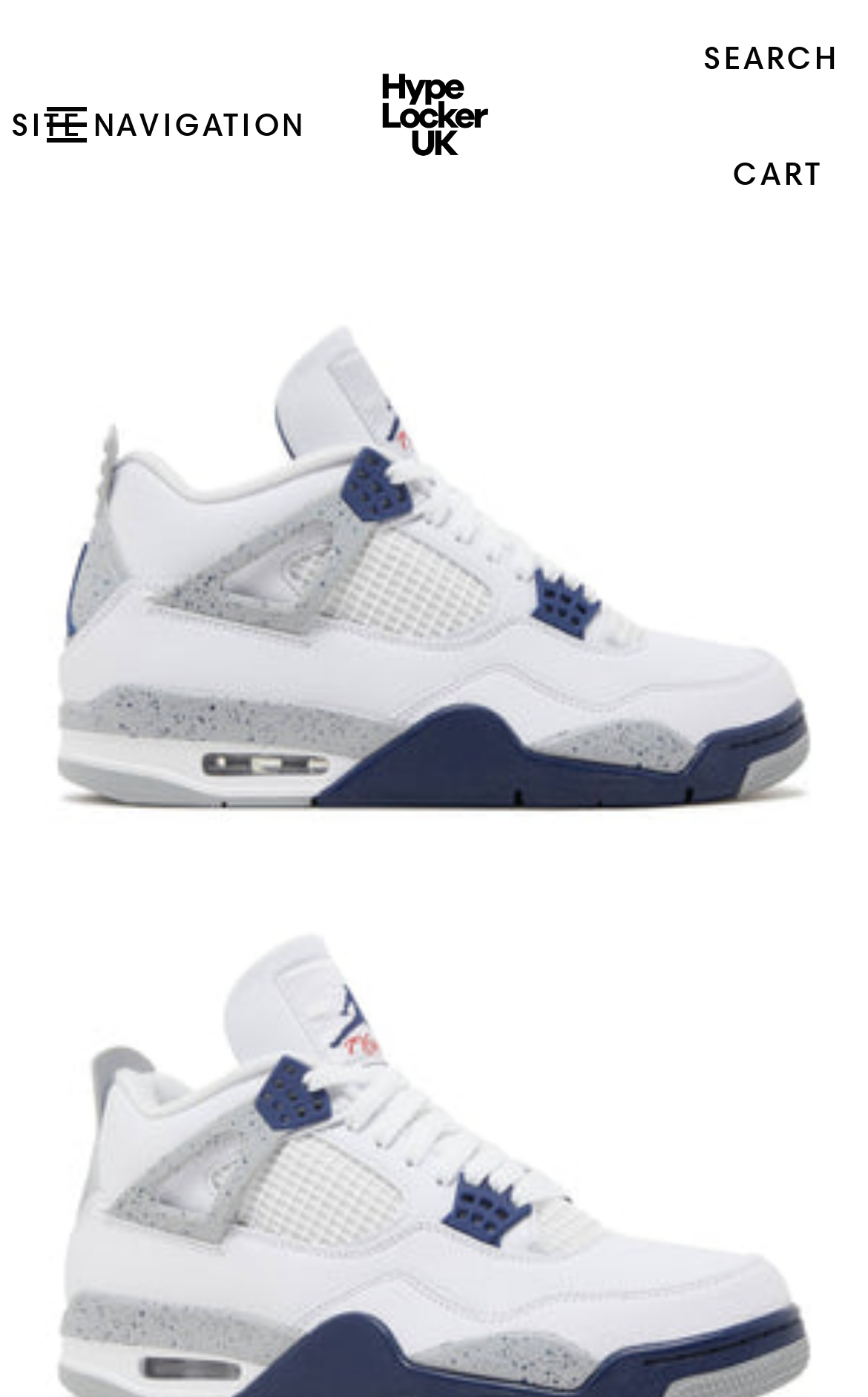What is the name of the website?
Answer the question with a single word or phrase by looking at the picture.

Hype Locker UK